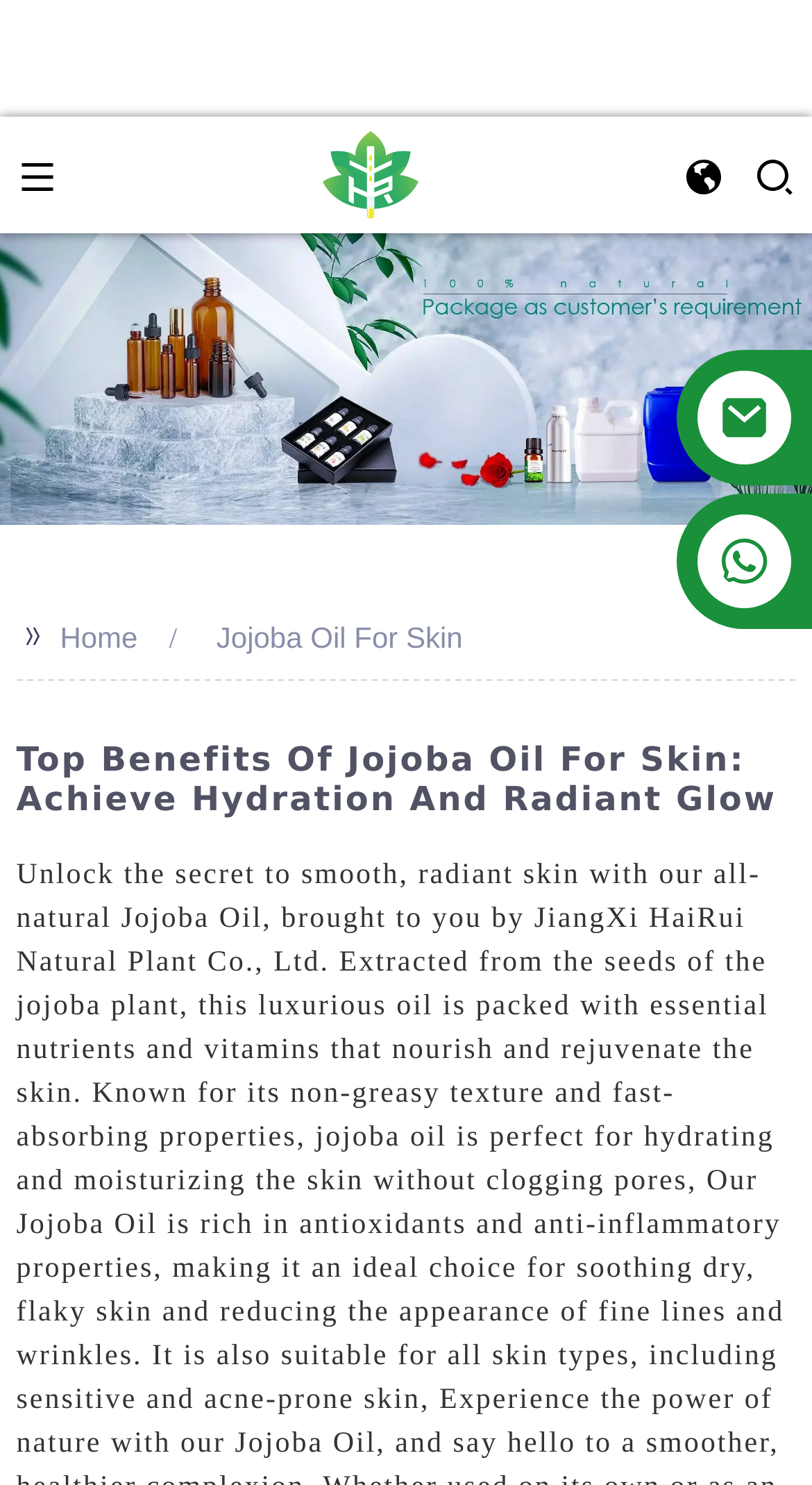What is the phone number?
Using the image provided, answer with just one word or phrase.

+86 18879697105